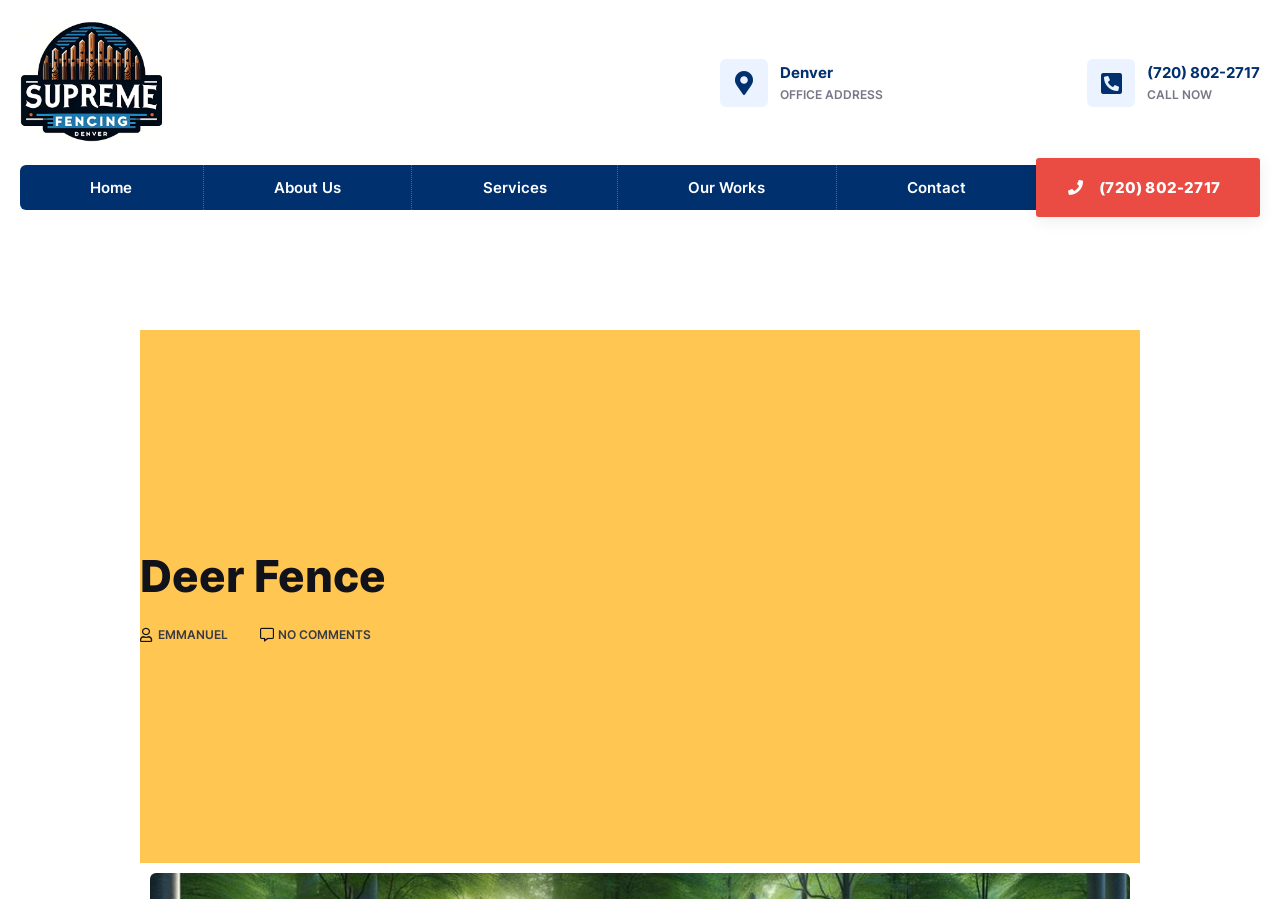Convey a detailed summary of the webpage, mentioning all key elements.

The webpage is about Supreme Fencing Denver, a fence company, and specifically focuses on deer fencing. At the top left corner, there is a logo of the company, which is an image linked to the company's homepage. Next to the logo, there are three links: an empty link, a link to "Denver", and another empty link. Below these links, there is a section with the office address and a "CALL NOW" button with a phone number.

The main navigation menu is located at the top of the page, with five links: "Home", "About Us", "Services", "Our Works", and "Contact". The "Contact" link is duplicated at the top right corner, along with the same phone number.

The main content of the page is headed by a title "Deer Fence", which is a prominent heading. Below the title, there are two links: "EMMANUEL" and "NO COMMENTS". The page seems to be discussing the importance of deer fencing, as hinted by the meta description, but the exact content is not explicitly stated.